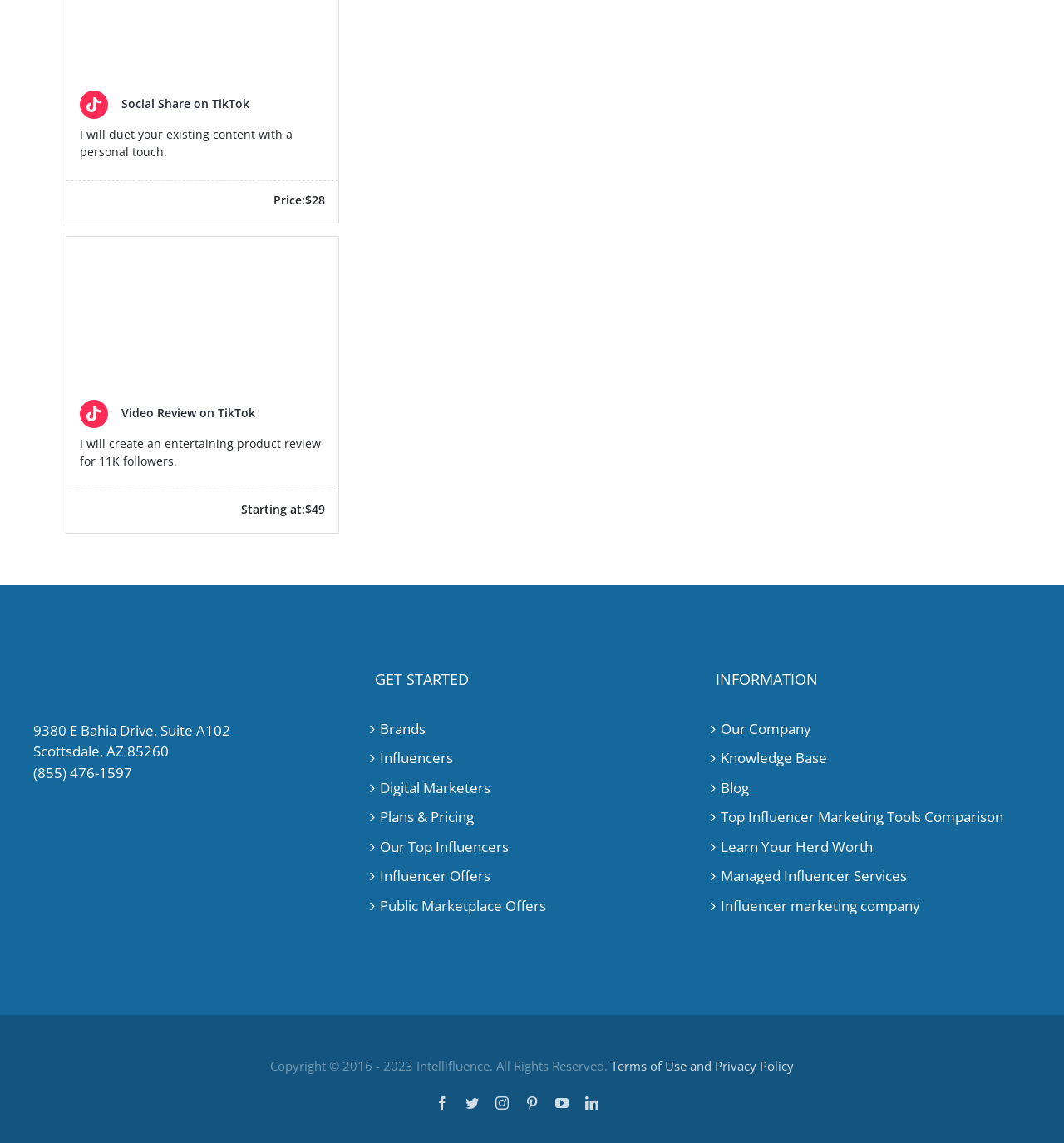Refer to the screenshot and answer the following question in detail:
What is the price of the product review?

The price of the product review is mentioned in the StaticText element with the text 'Price:$28' located at [0.257, 0.168, 0.305, 0.182].